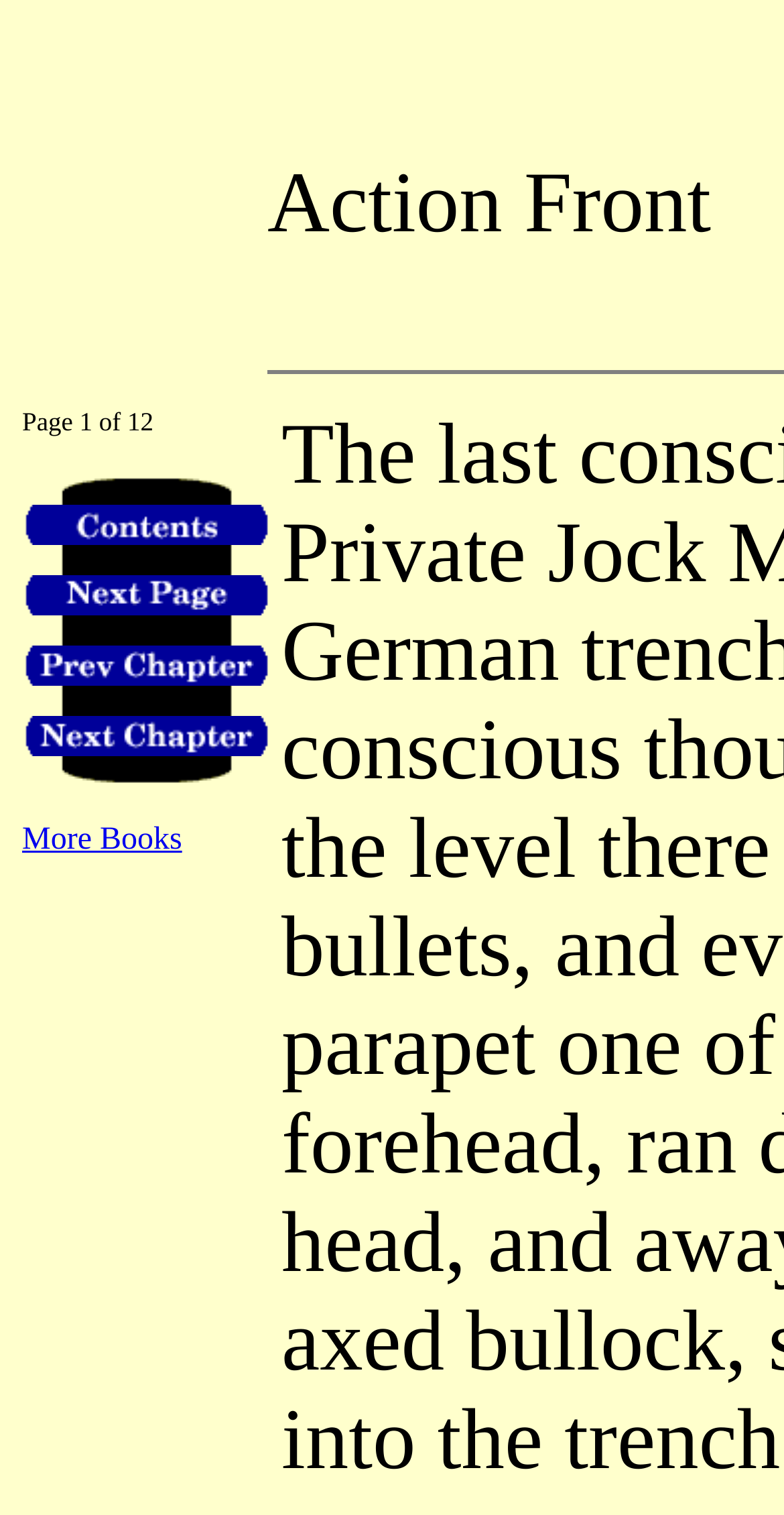Extract the primary headline from the webpage and present its text.

In Enemy Hands